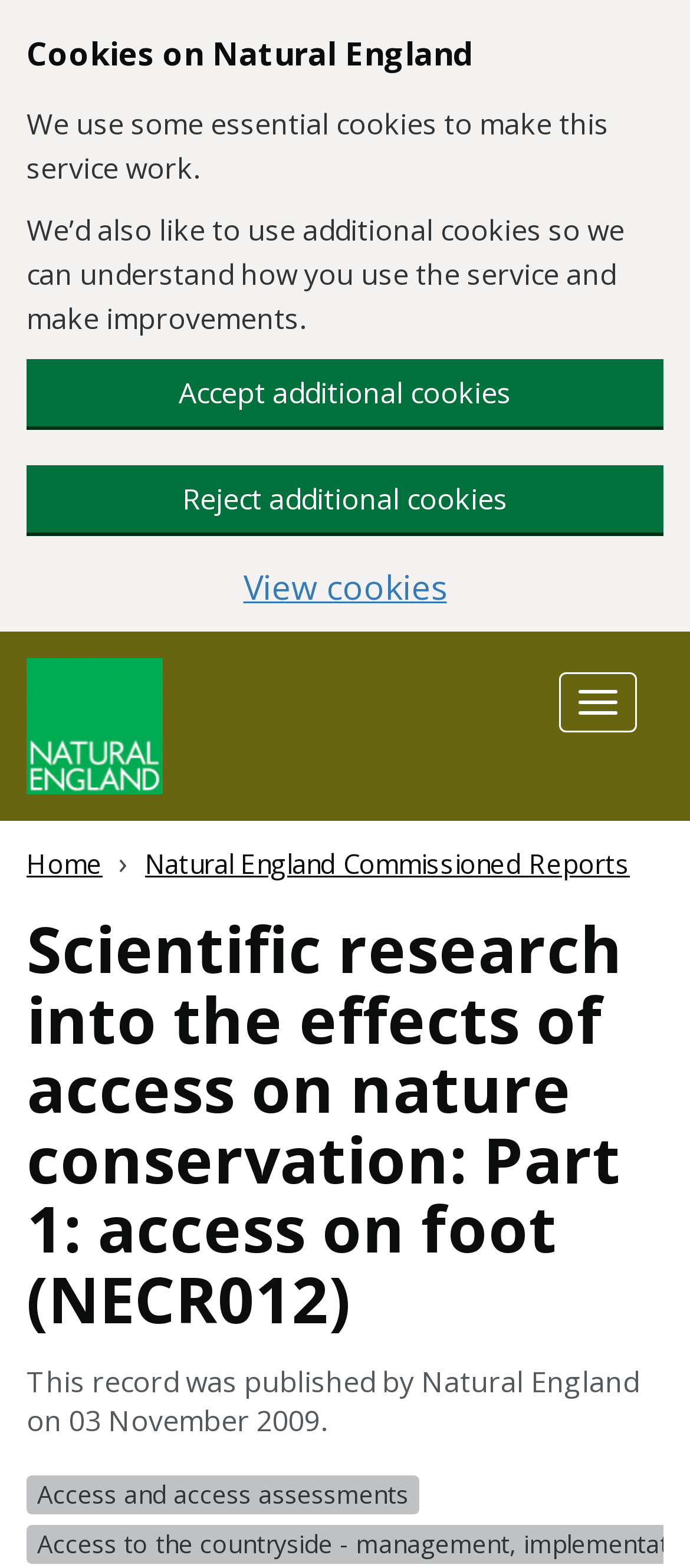Identify the bounding box coordinates for the element you need to click to achieve the following task: "access Natural England Commissioned Reports". The coordinates must be four float values ranging from 0 to 1, formatted as [left, top, right, bottom].

[0.21, 0.54, 0.913, 0.562]